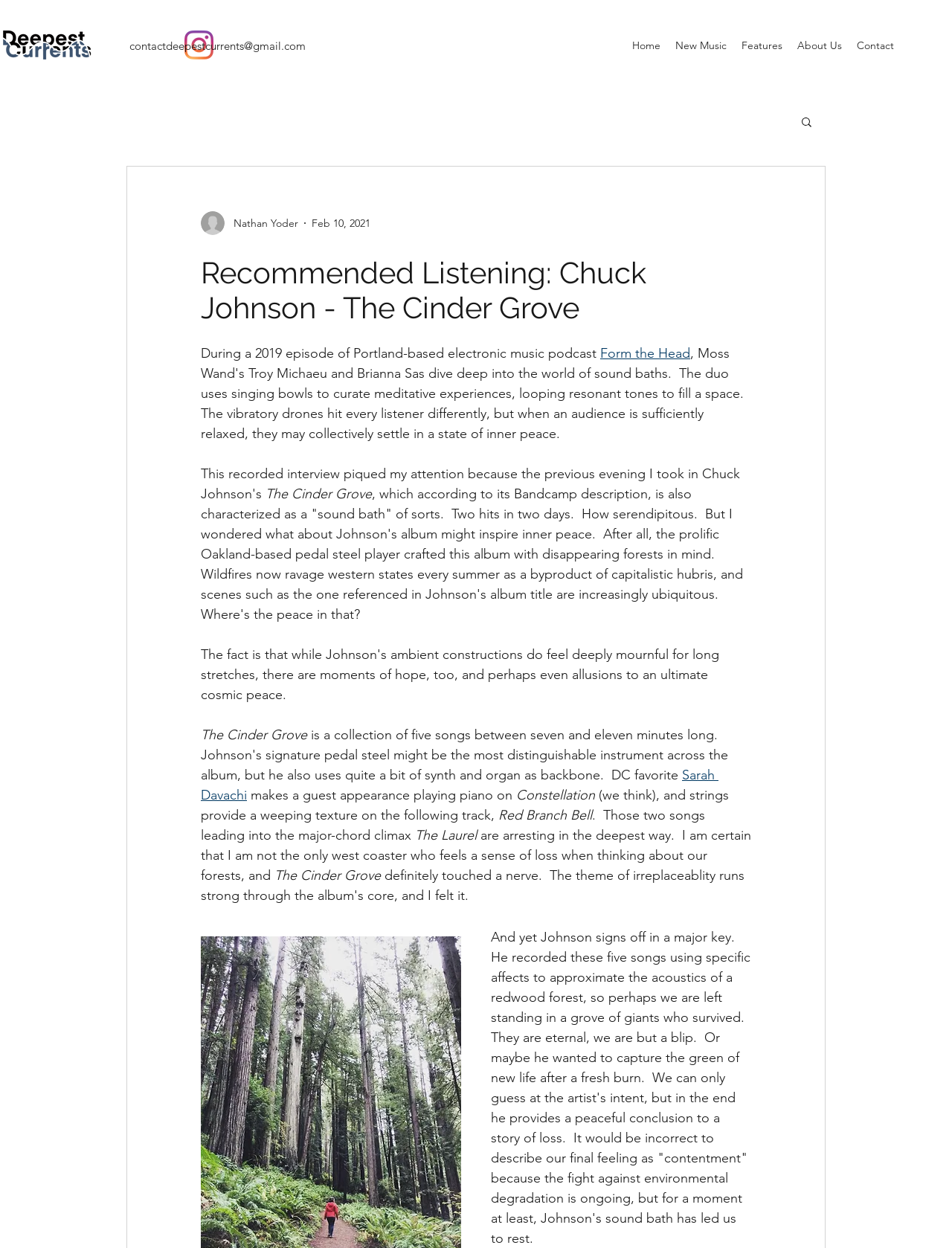Please examine the image and answer the question with a detailed explanation:
Who makes a guest appearance on the album?

The article mentions that Sarah Davachi makes a guest appearance playing piano on one of the tracks. This information is provided in the context of discussing the album's features and guest appearances.